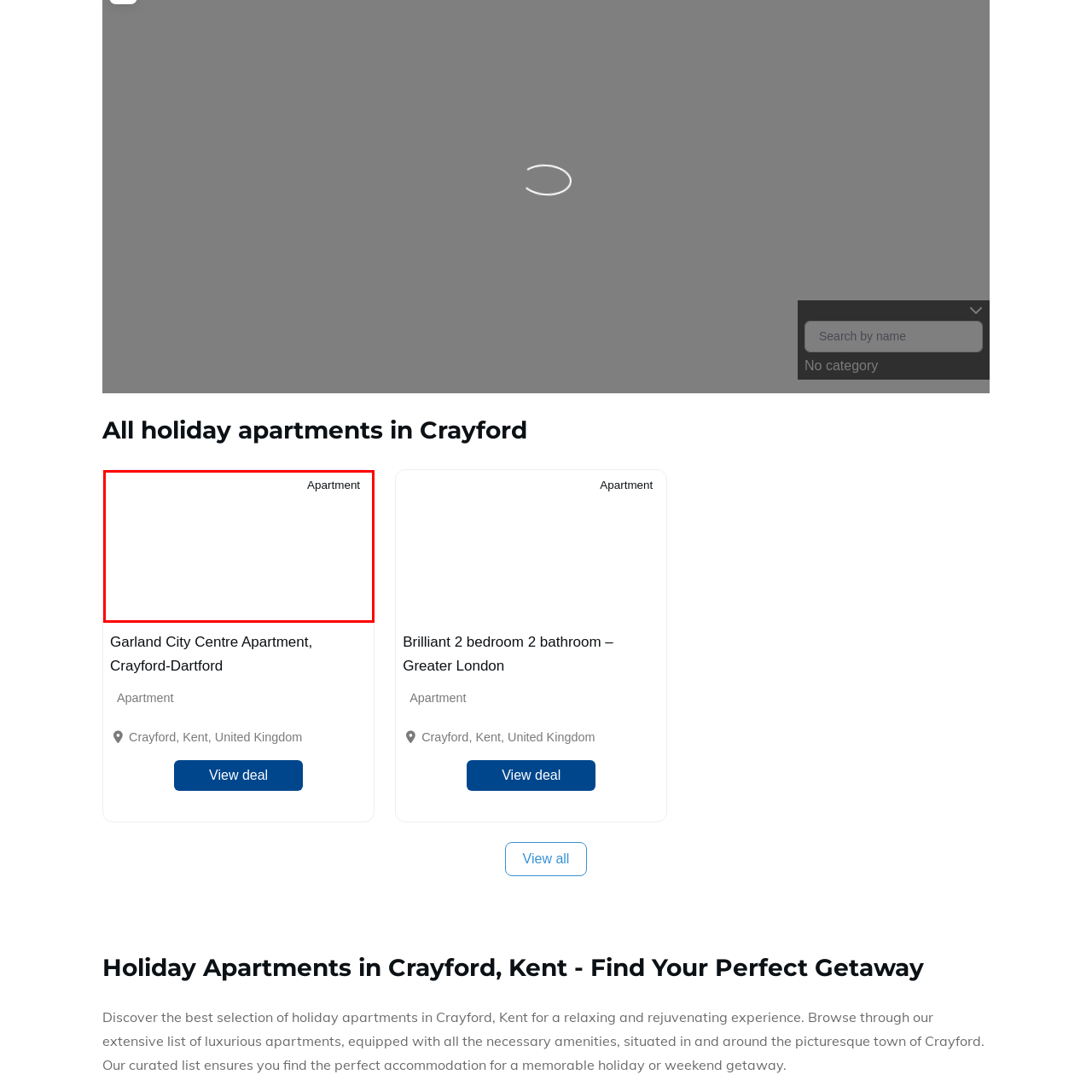What is the purpose of the navigation buttons?
Analyze the image within the red bounding box and respond to the question with a detailed answer derived from the visual content.

In the backdrop, elements related to navigation—such as buttons for previous and next listings—are subtly indicated, emphasizing user-friendly exploration, which suggests that the purpose of these buttons is to facilitate easy navigation through the listings.